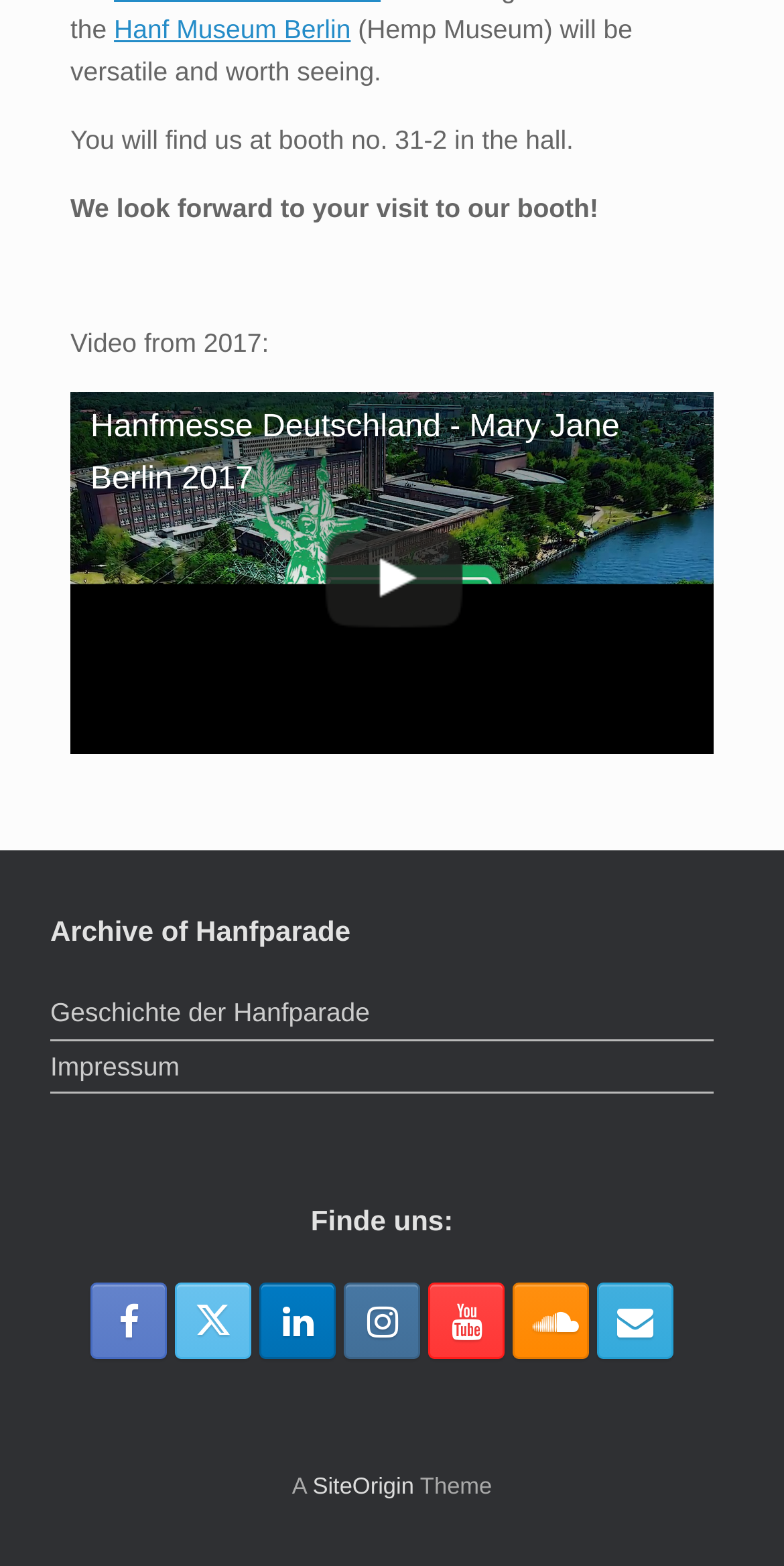Look at the image and give a detailed response to the following question: Where is the booth located?

The location of the booth is mentioned in the StaticText element with the text 'You will find us at booth no. 31-2 in the hall.'